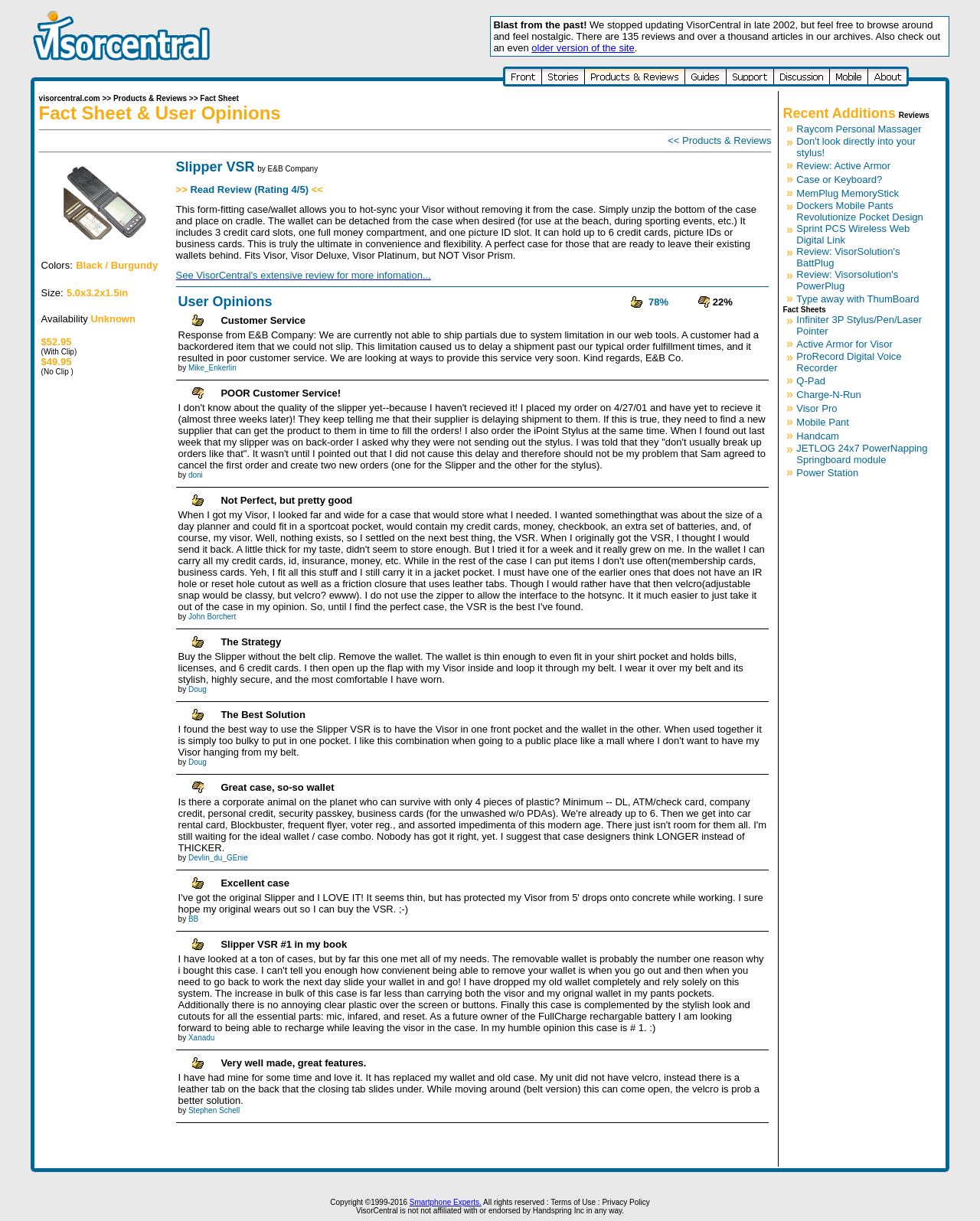Specify the bounding box coordinates for the region that must be clicked to perform the given instruction: "Click on the 'About' link".

[0.886, 0.062, 0.928, 0.073]